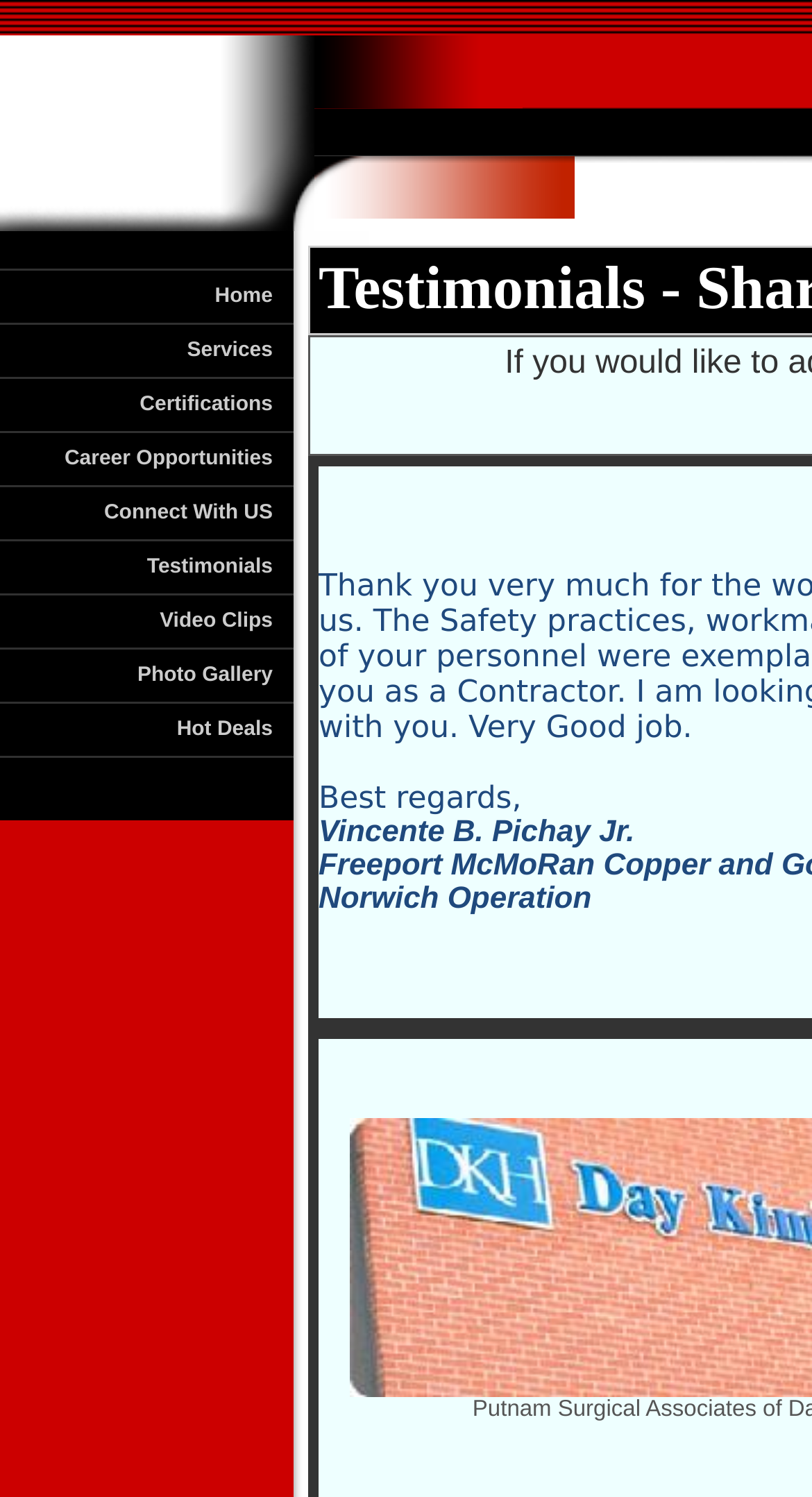Please answer the following question using a single word or phrase: 
Who is the contact person?

Vincente B. Pichay Jr.